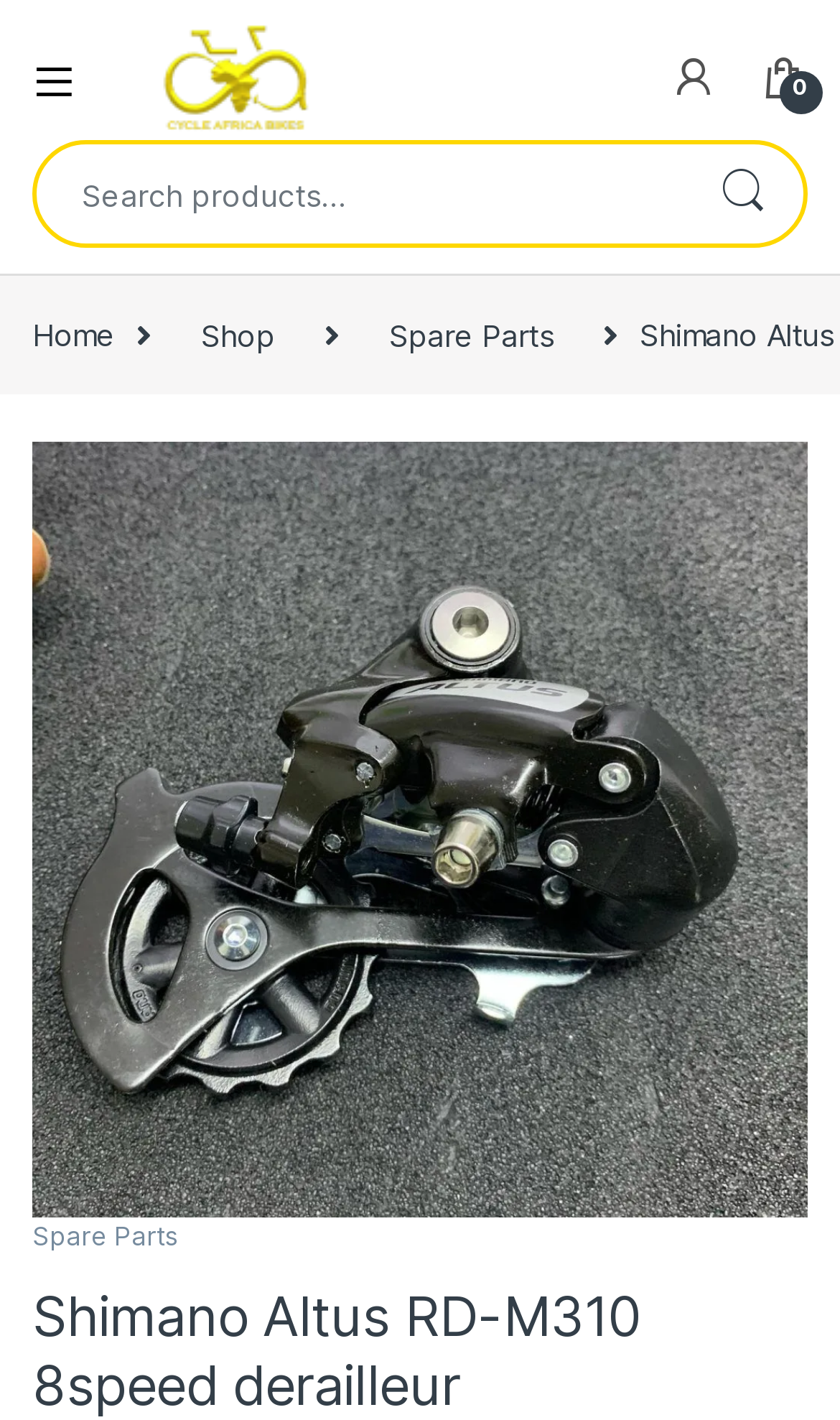Give an in-depth explanation of the webpage layout and content.

The webpage is about the Shimano Altus RD-M310 8speed derailleur product on Cycle Africa Bikes. At the top left corner, there is a button with an icon. Next to it, there is a link to the Cycle Africa Bikes website, accompanied by the website's logo. On the top right corner, there are two links, 'r' and 'n 0', which are likely navigation links.

Below the top navigation, there is a search bar that spans most of the width of the page. The search bar has a label 'Search for:' and a search button with the text 'Search m'. 

Under the search bar, there is a navigation menu labeled 'Breadcrumb' that provides links to the 'Home', 'Shop', and 'Spare Parts' sections of the website. 

The main content of the page is a product description, which is headed by a title 'Shimano Altus RD-M310 8speed derailleur'. The product description is accompanied by a large image that takes up most of the page's width and height. 

At the bottom of the page, there is another link to the 'Spare Parts' section, and a small image that is likely a footer element.